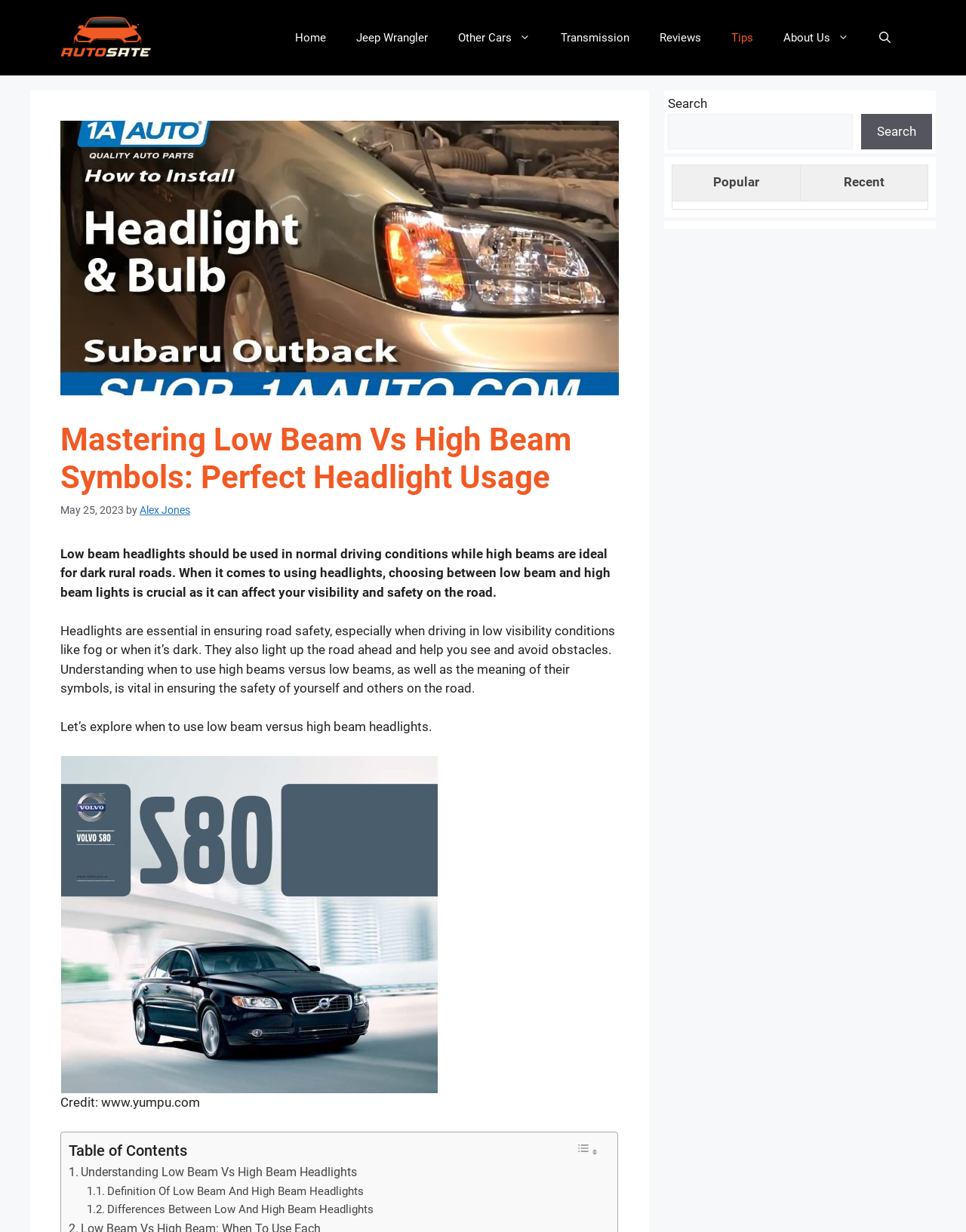Provide an in-depth description of the elements and layout of the webpage.

This webpage is about mastering low beam vs high beam symbols and perfect headlight usage. At the top, there is a banner with the site's name "We talk all about cars" and a navigation menu with links to various sections such as "Home", "Jeep Wrangler", "Other Cars", "Transmission", "Reviews", "Tips", and "About Us". 

Below the navigation menu, there is a large image related to the article's topic. The main content area is divided into several sections. The first section has a heading "Mastering Low Beam Vs High Beam Symbols: Perfect Headlight Usage" followed by the date "May 25, 2023" and the author's name "Alex Jones". 

The article's main text is divided into several paragraphs, explaining the importance of headlights, the difference between low beam and high beam headlights, and when to use each. There is also an image in the middle of the article, likely illustrating the difference between low beam and high beam headlights. 

At the bottom of the article, there is a table of contents with links to different sections of the article. On the right side of the page, there are three complementary sections, one with a search bar, one with links to "Popular" and "Recent" articles, and another empty section.